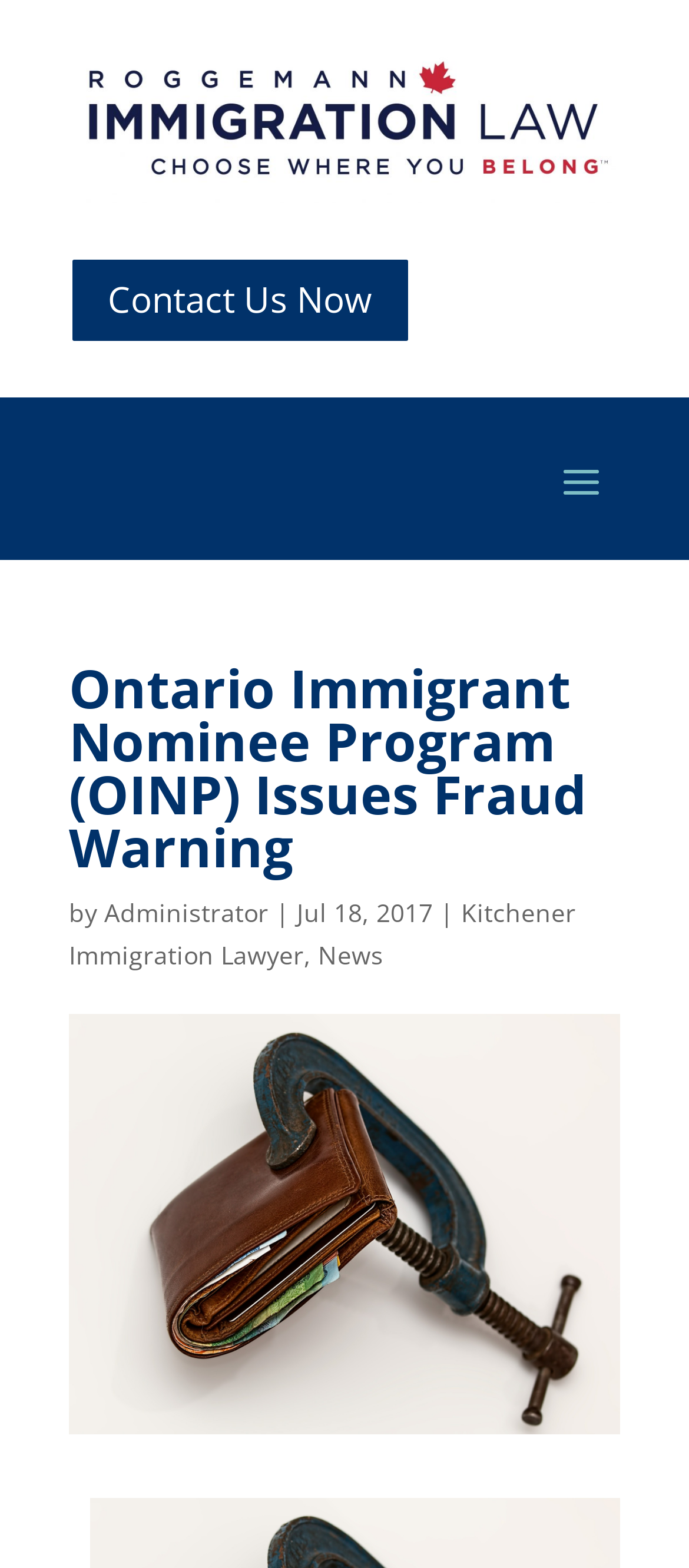Determine the heading of the webpage and extract its text content.

Ontario Immigrant Nominee Program (OINP) Issues Fraud Warning